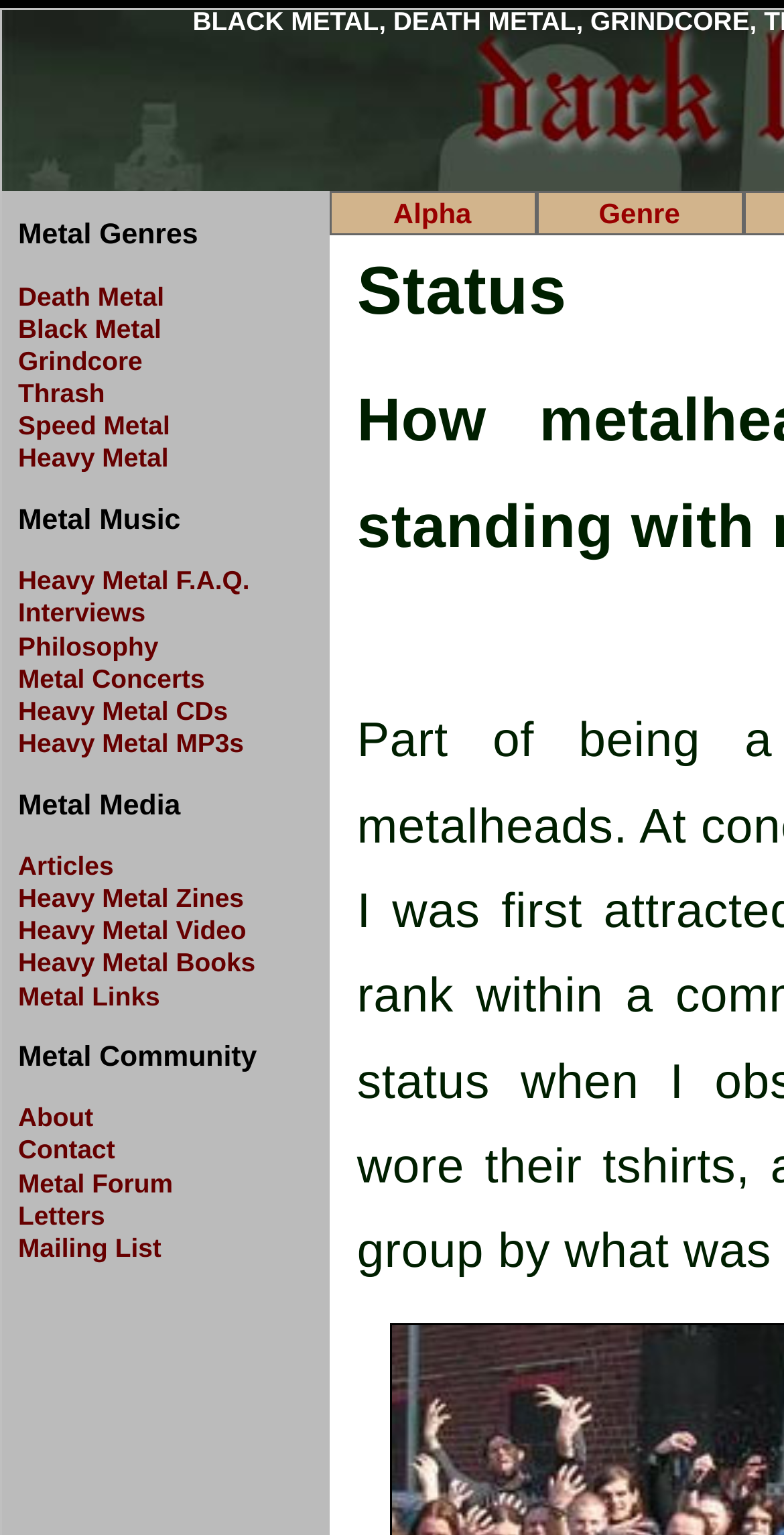Determine the bounding box coordinates of the clickable region to carry out the instruction: "Click on Death Metal".

[0.023, 0.183, 0.419, 0.204]